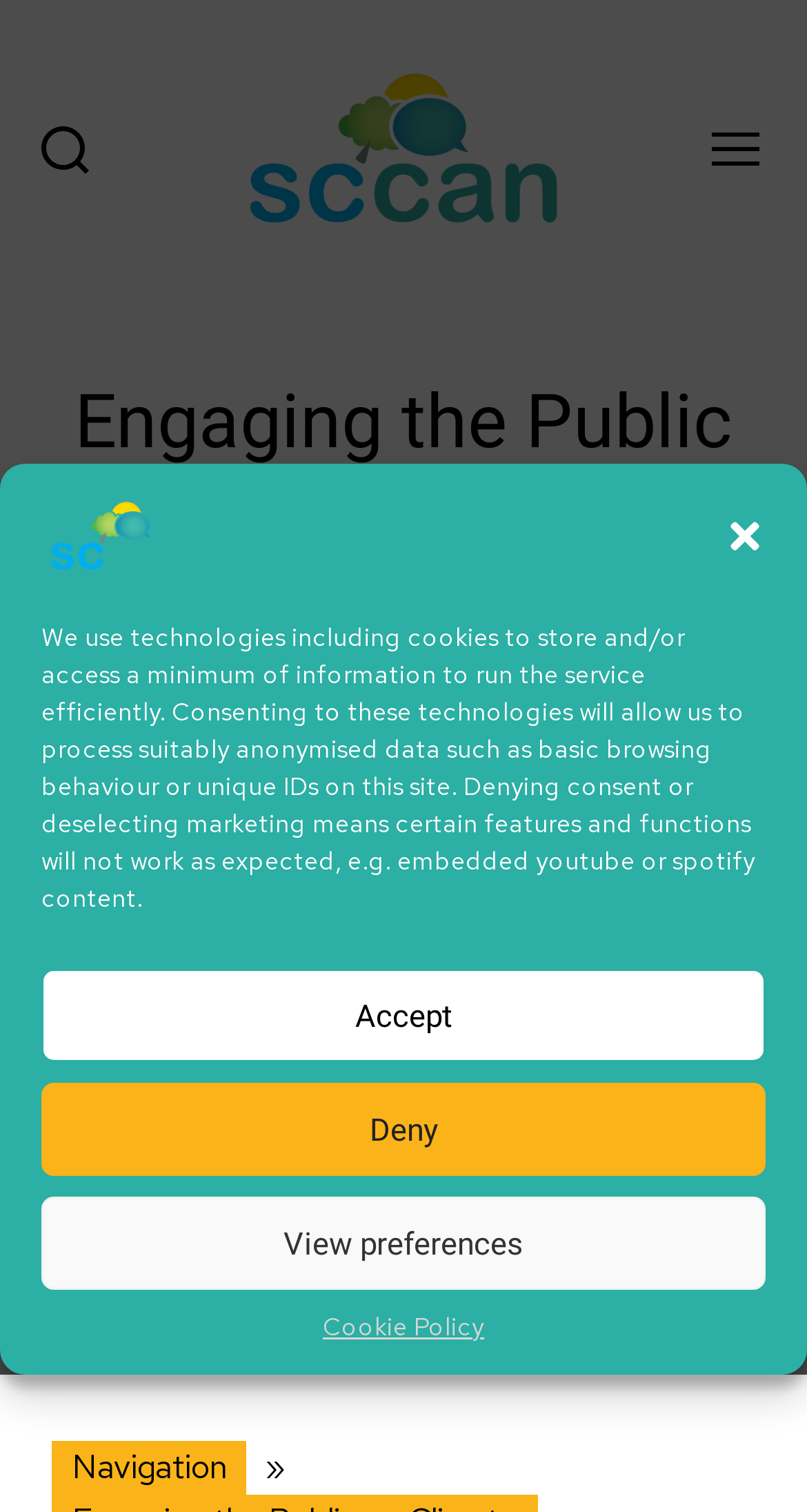Answer the question below in one word or phrase:
What is the category of the post?

News